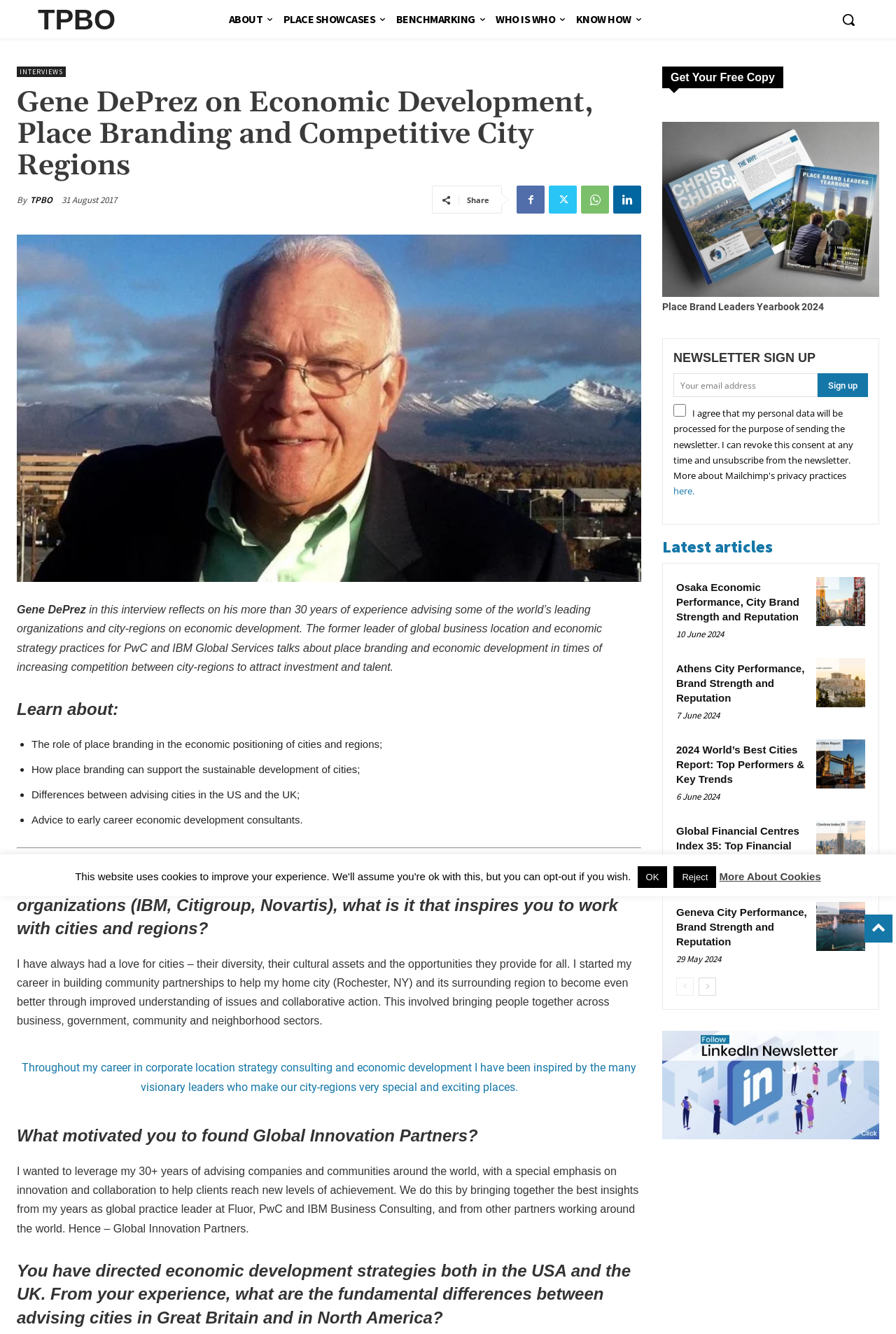Find the bounding box coordinates of the element's region that should be clicked in order to follow the given instruction: "Read the latest article on Osaka Economic Performance". The coordinates should consist of four float numbers between 0 and 1, i.e., [left, top, right, bottom].

[0.911, 0.433, 0.966, 0.469]